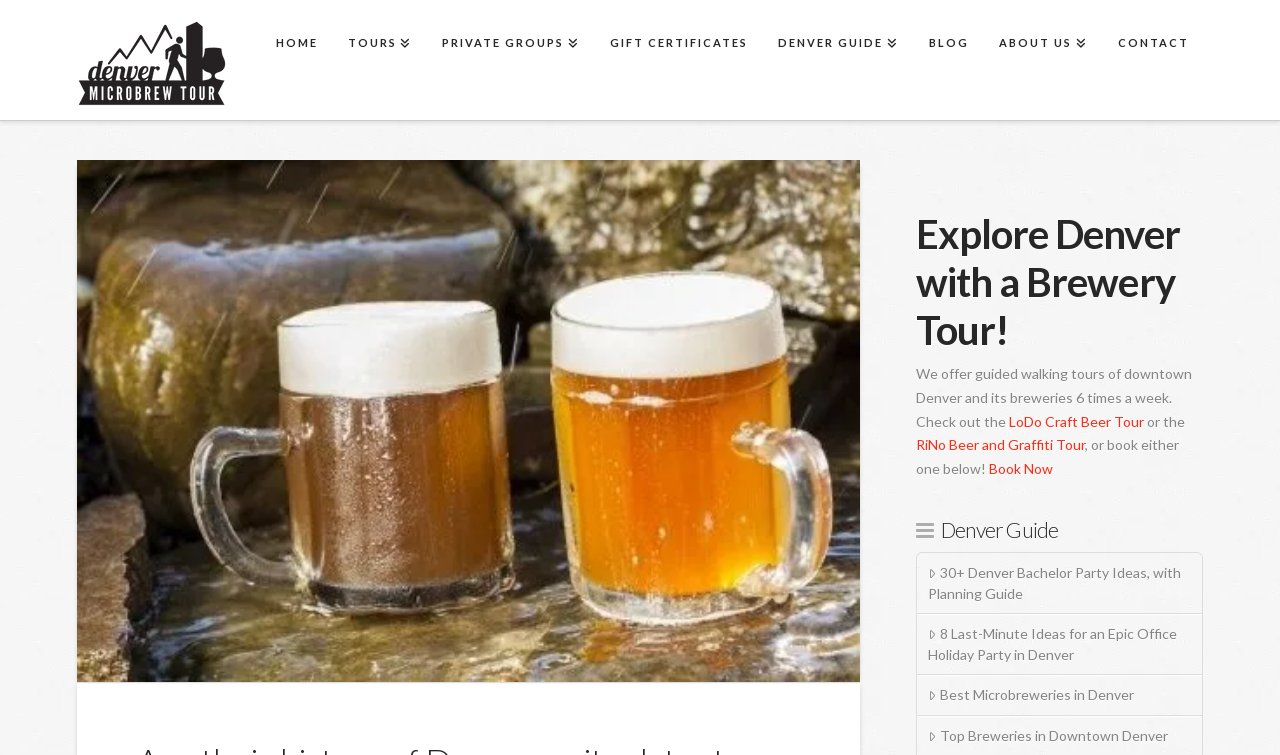Describe every aspect of the webpage in a detailed manner.

The webpage is about Denver Microbrew Tour, with a focus on exploring the city's ethnic history through its saloons. At the top left, there is a logo image and a link to "Denver Microbrew Tour". Below this, there is a navigation menu with links to "HOME", "TOURS", "PRIVATE GROUPS", "GIFT CERTIFICATES", "DENVER GUIDE", "BLOG", "ABOUT US", and "CONTACT", arranged horizontally across the top of the page.

The main content of the page is divided into two sections. The first section has a heading "Explore Denver with a Brewery Tour!" and describes the guided walking tours of downtown Denver and its breweries offered by the company. There are links to two specific tours, "LoDo Craft Beer Tour" and "RiNo Beer and Graffiti Tour", as well as a "Book Now" button.

The second section is headed by "\uf0c9Denver Guide" and features three links to articles about Denver, including "30+ Denver Bachelor Party Ideas, with Planning Guide", "8 Last-Minute Ideas for an Epic Office Holiday Party in Denver", and "Best Microbreweries in Denver". These links are arranged vertically below the main heading.